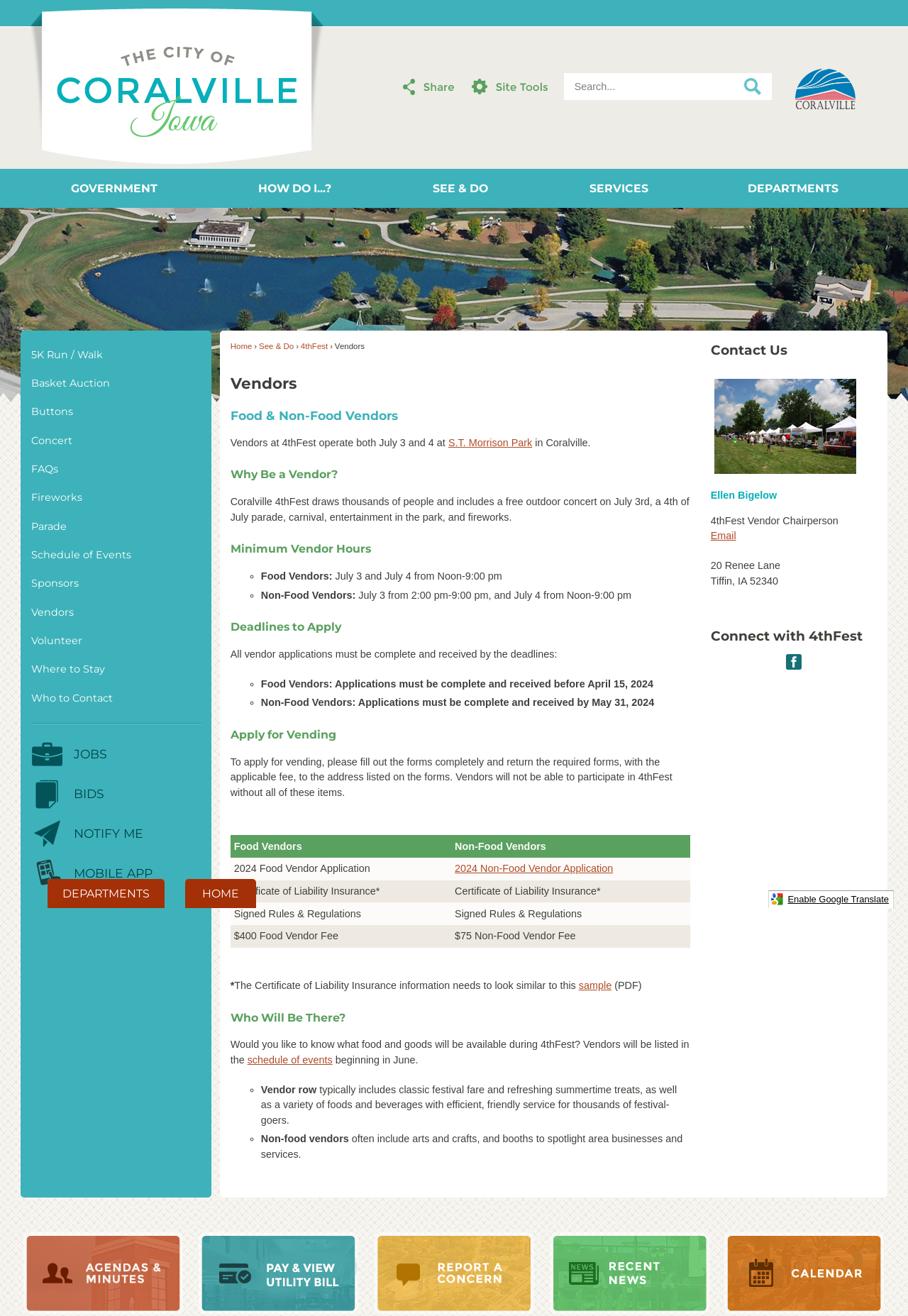Find the bounding box coordinates for the HTML element described in this sentence: "2024 Non-Food Vendor Application". Provide the coordinates as four float numbers between 0 and 1, in the format [left, top, right, bottom].

[0.501, 0.656, 0.675, 0.664]